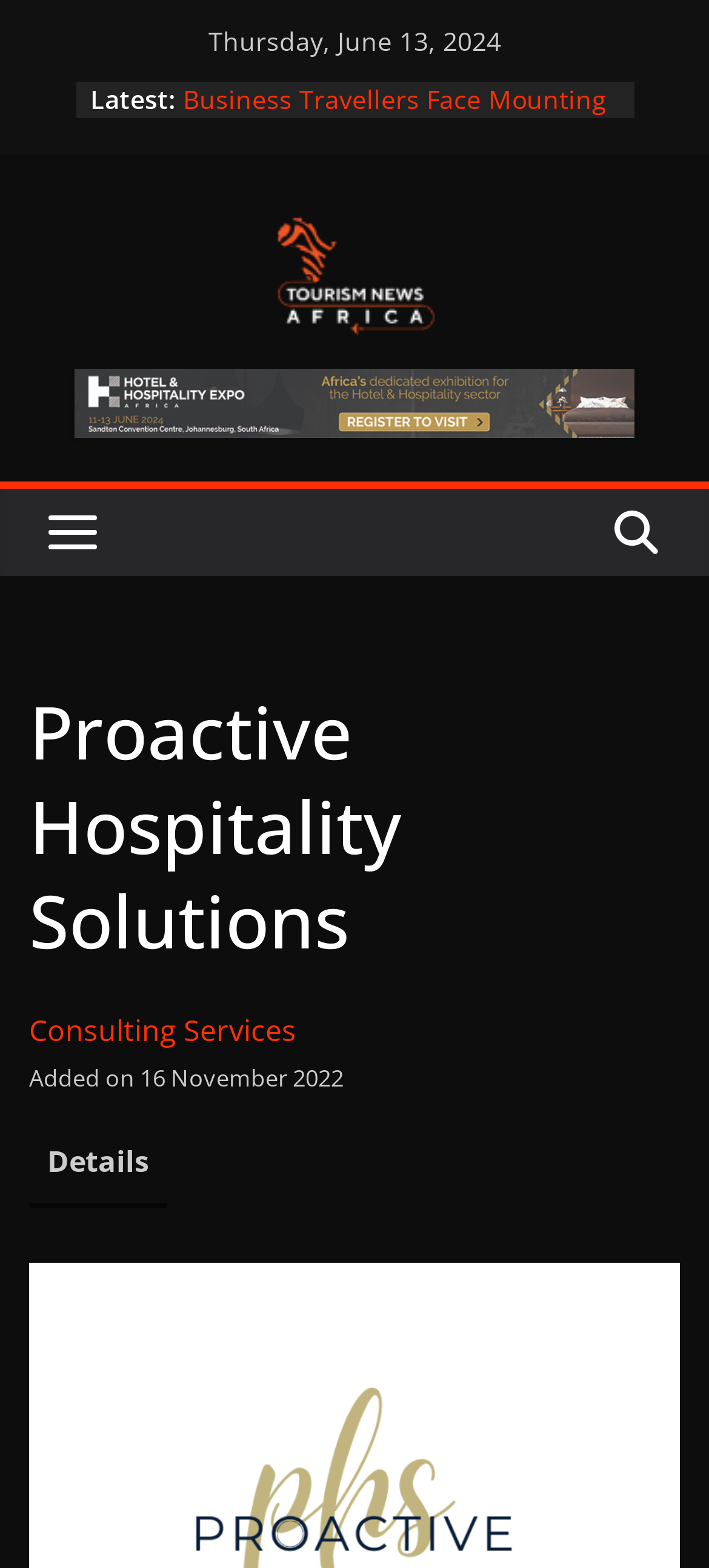How many links are there in the main content area?
Using the details shown in the screenshot, provide a comprehensive answer to the question.

I counted the number of link elements in the main content area, excluding the links in the header or footer. There are 6 links, including the news article links and the 'Details' link.